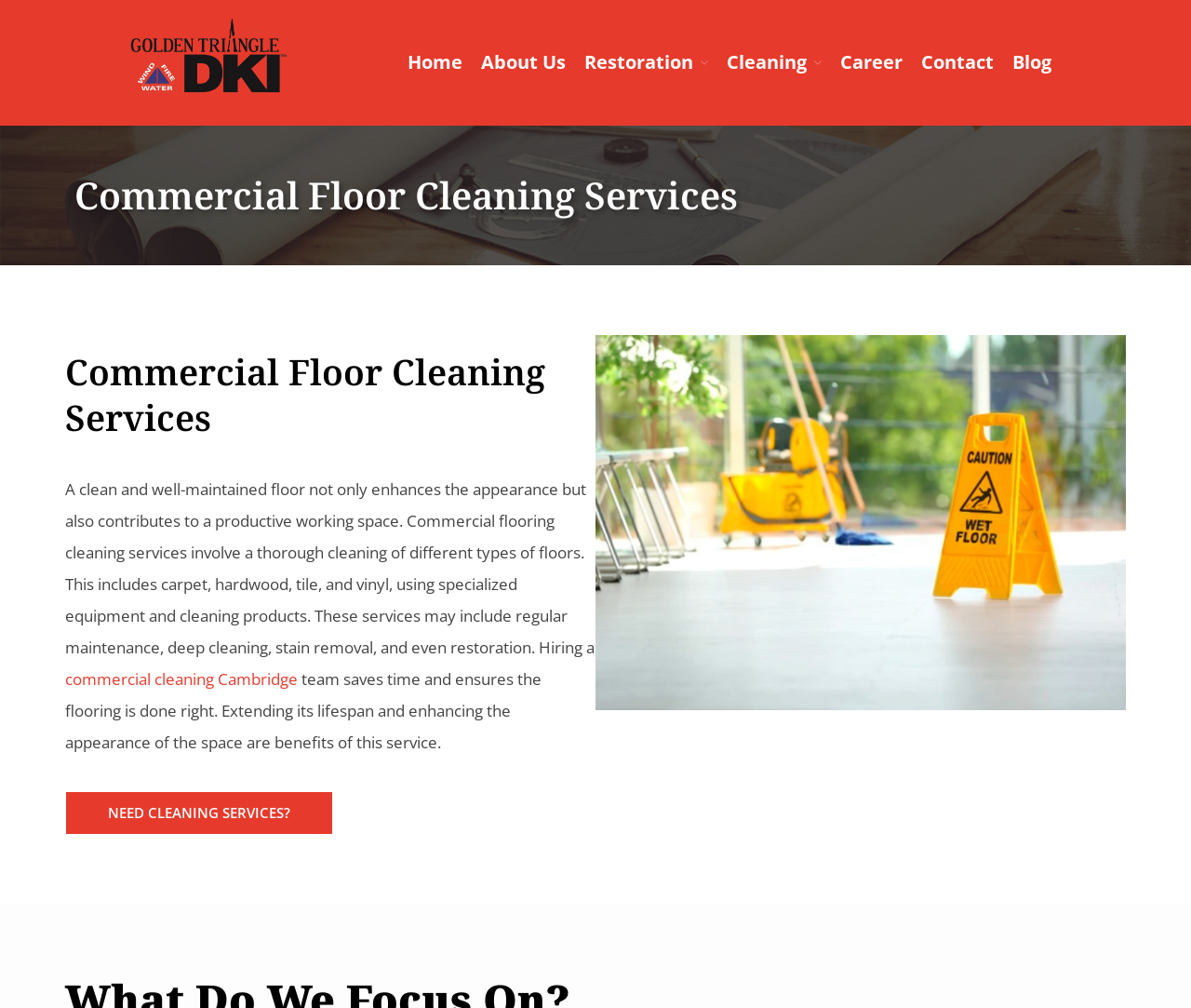What is the main service provided by this company?
Please answer the question with a detailed and comprehensive explanation.

Based on the webpage content, the main service provided by this company is commercial floor cleaning, which is evident from the heading 'Commercial Floor Cleaning Services' and the description of the service provided.